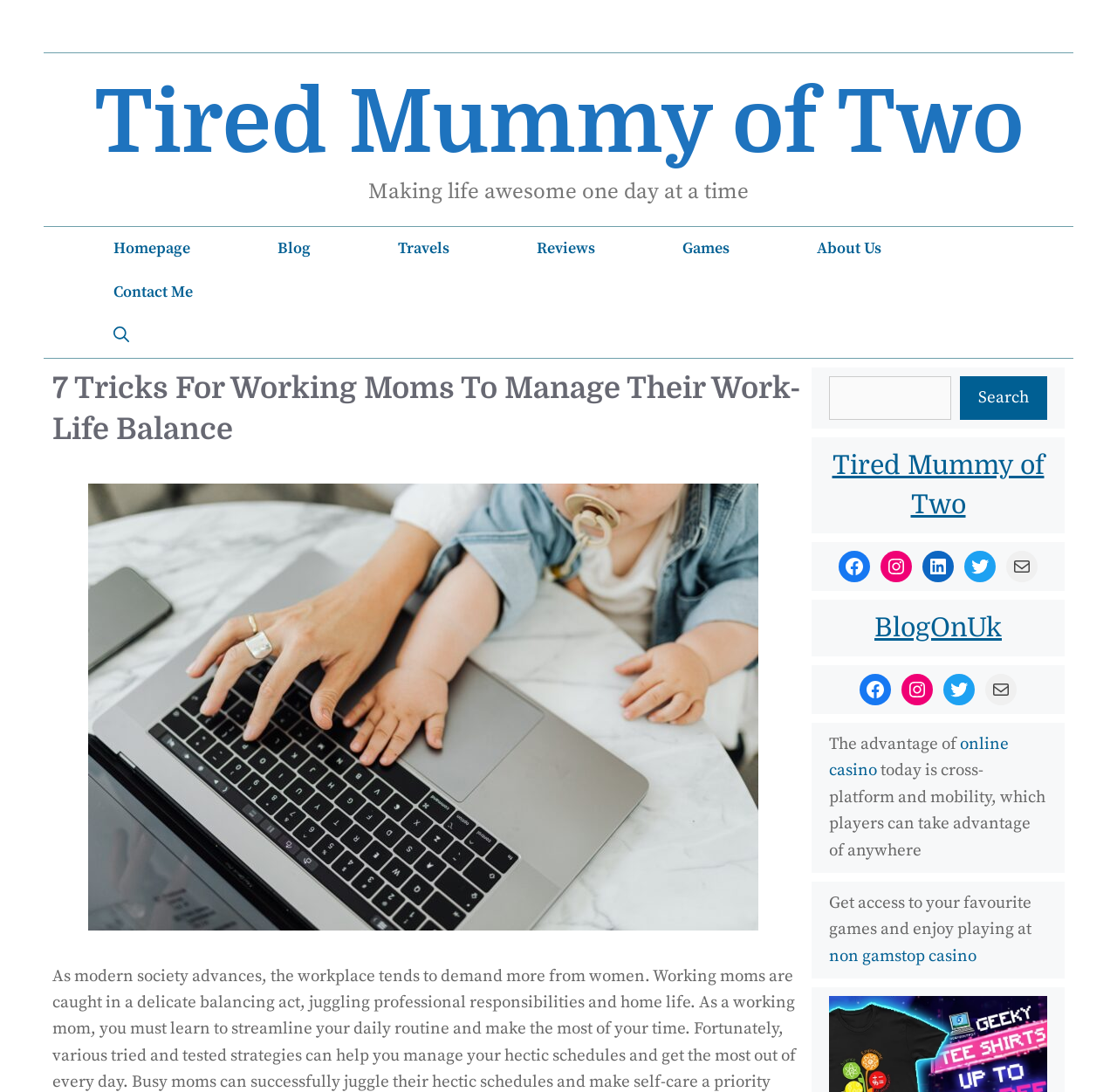Provide a brief response to the question below using one word or phrase:
What type of games can be accessed on the webpage?

Favourite games